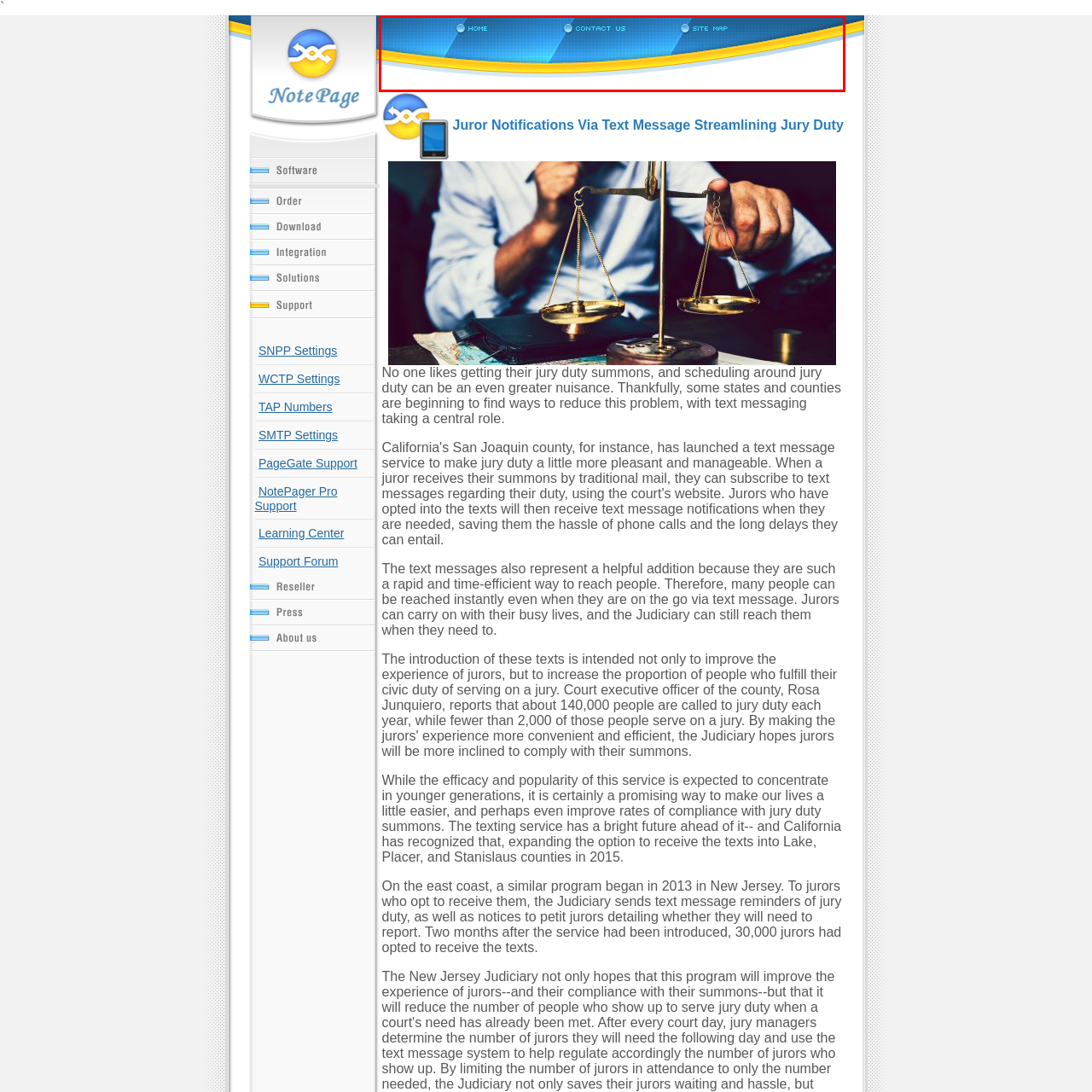Generate a detailed description of the content found inside the red-outlined section of the image.

The image features a visually appealing website header, characterized by a vibrant blue gradient background. At the top, there are three clearly defined navigation buttons: "HOME," "CONTACT US," and "SITE MAP," each represented by distinct blue circular icons. The design is complemented by a dynamic yellow curve that runs along the bottom, providing a contemporary and inviting aesthetic. This layout not only enhances user experience by offering straightforward navigation but also embodies a modern web design, making it suitable for a site focused on juror notifications via text messaging.